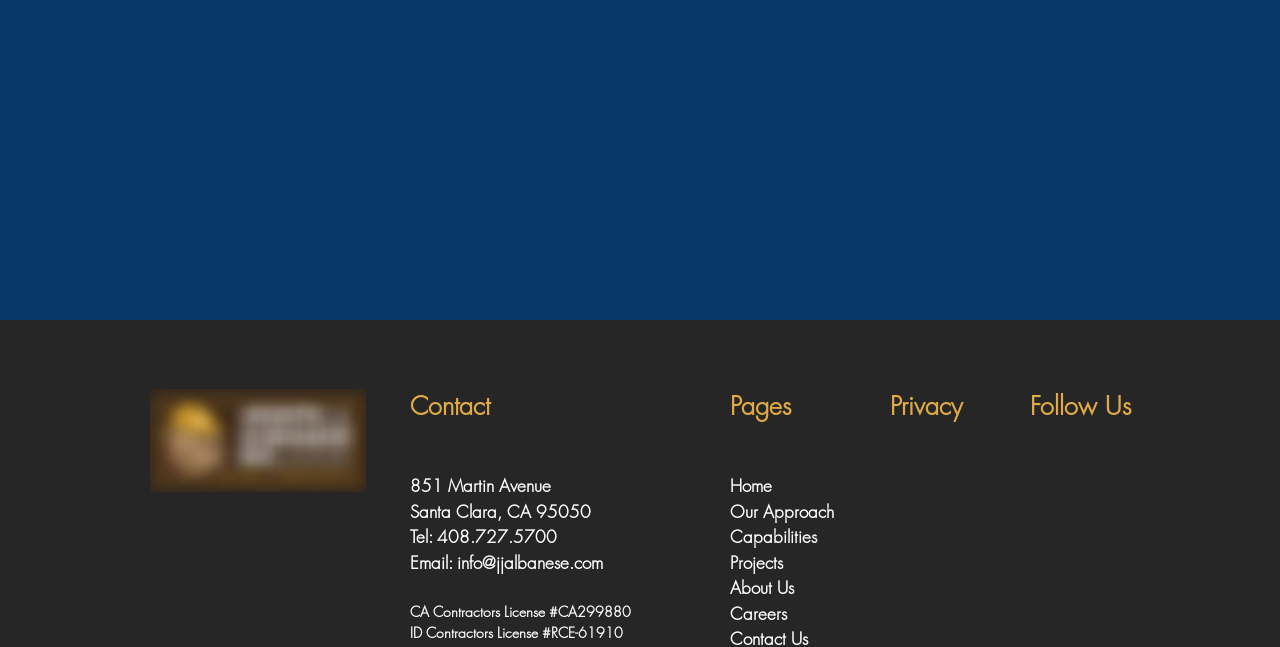Identify the bounding box coordinates of the element that should be clicked to fulfill this task: "Click the 'info@jjalbanese.com' email link". The coordinates should be provided as four float numbers between 0 and 1, i.e., [left, top, right, bottom].

[0.357, 0.852, 0.471, 0.887]